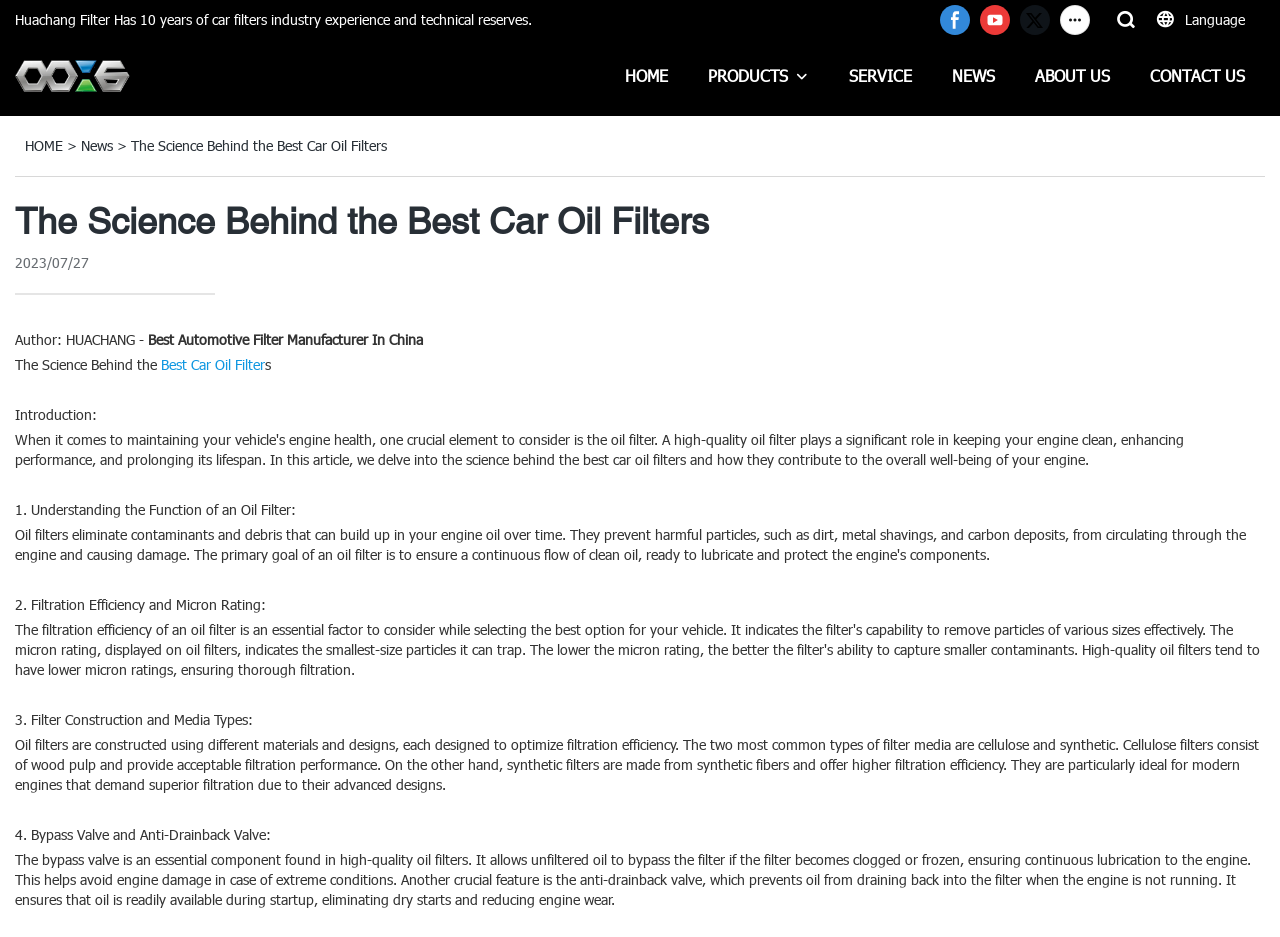Specify the bounding box coordinates (top-left x, top-left y, bottom-right x, bottom-right y) of the UI element in the screenshot that matches this description: ABOUT US

[0.809, 0.065, 0.867, 0.096]